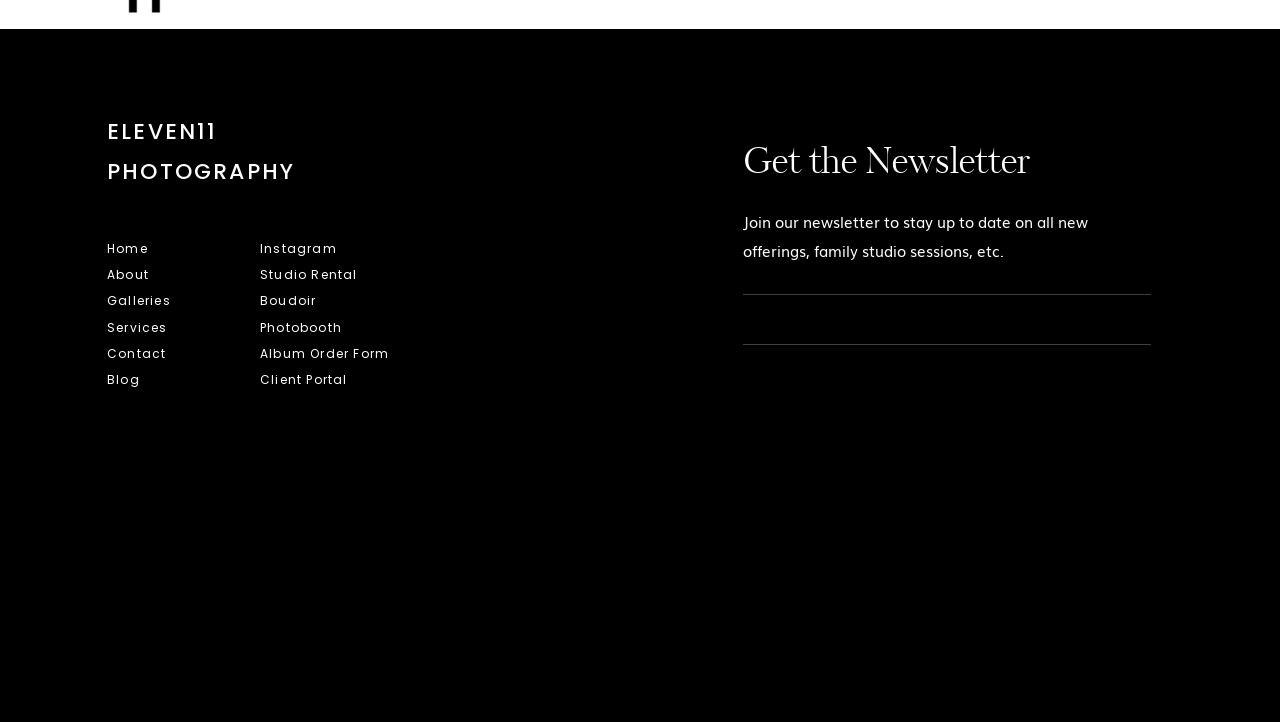Using the provided element description "Blog", determine the bounding box coordinates of the UI element.

[0.084, 0.511, 0.151, 0.543]